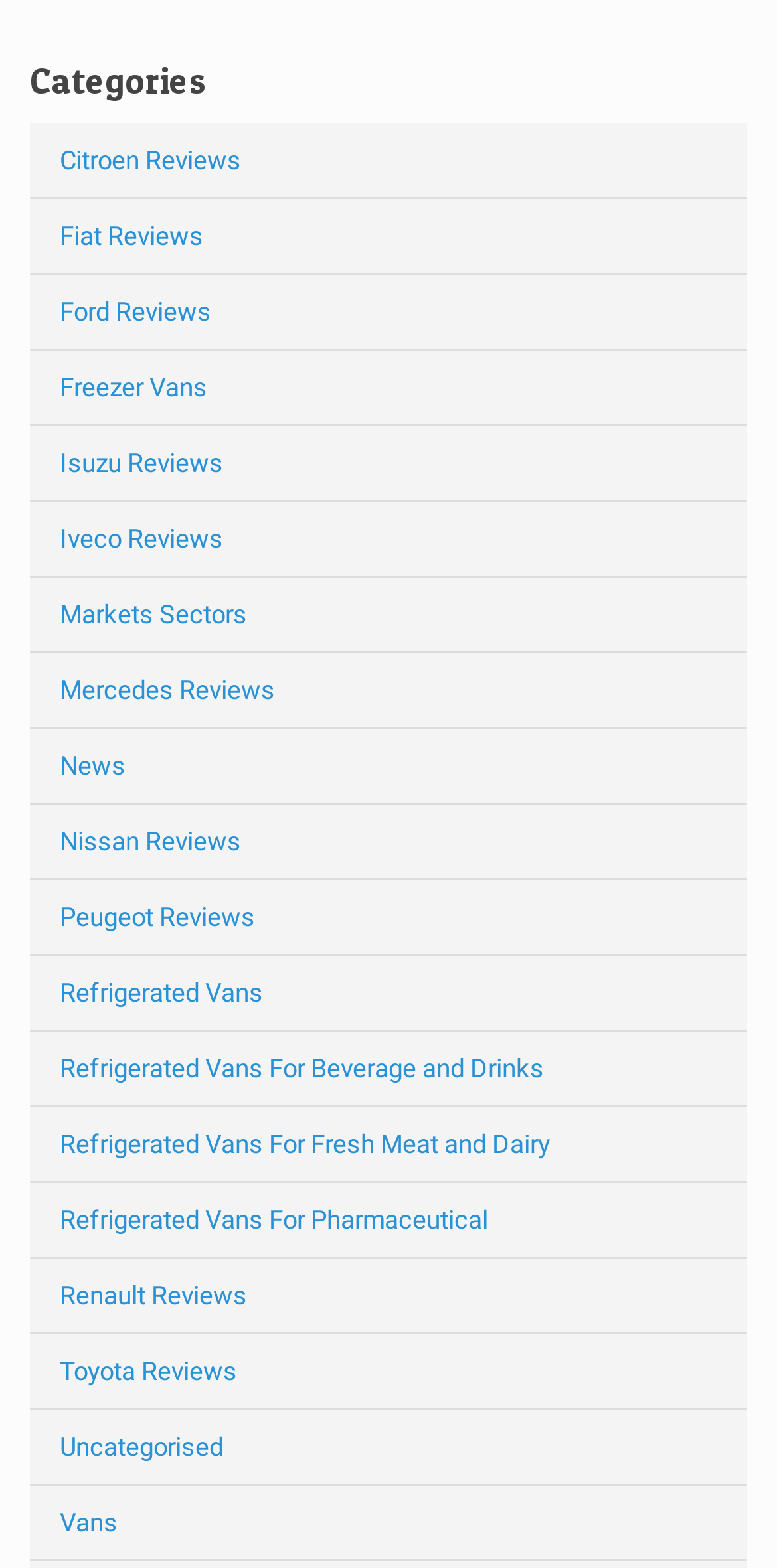How many links are there under the 'Categories' heading?
Look at the image and respond with a one-word or short-phrase answer.

20